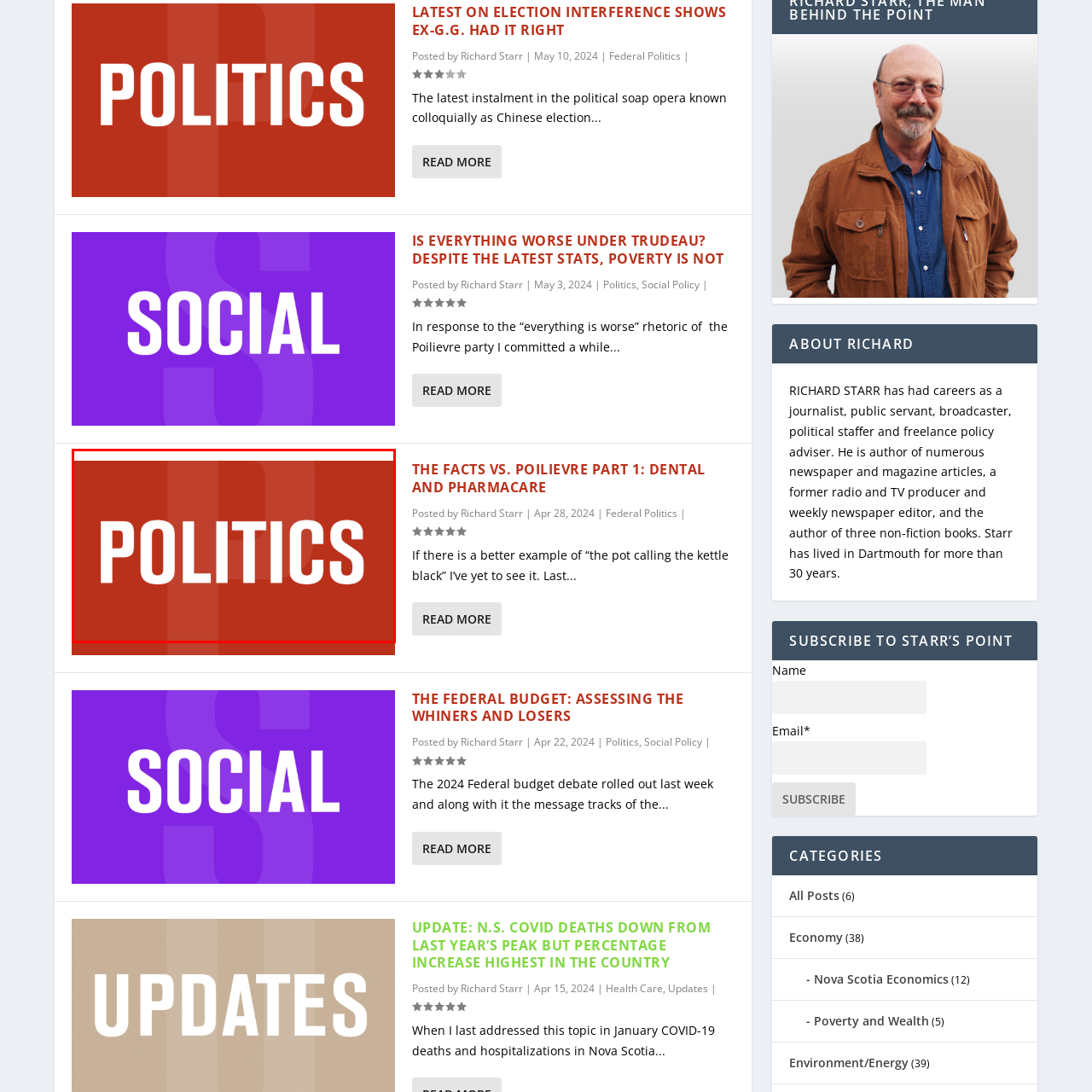View the segment outlined in white, What is the topic of discussion suggested by the image? 
Answer using one word or phrase.

Politics